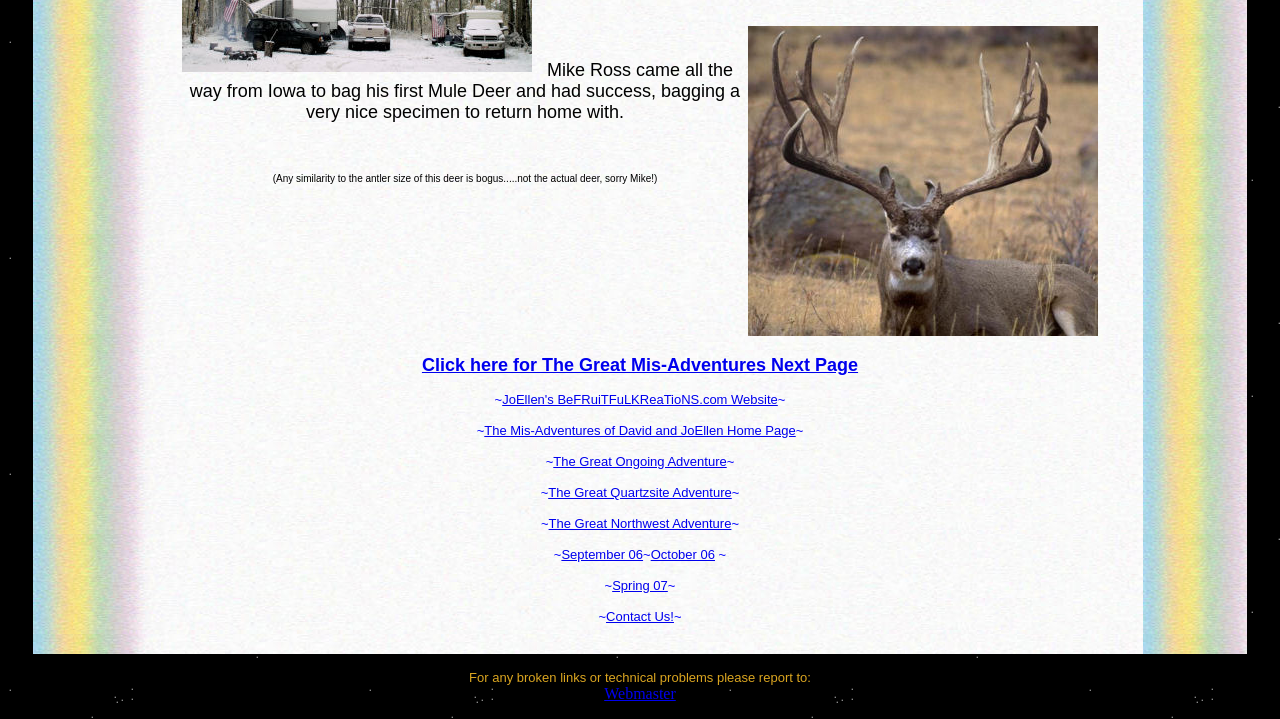Please give a concise answer to this question using a single word or phrase: 
What is the website's main topic?

Adventures